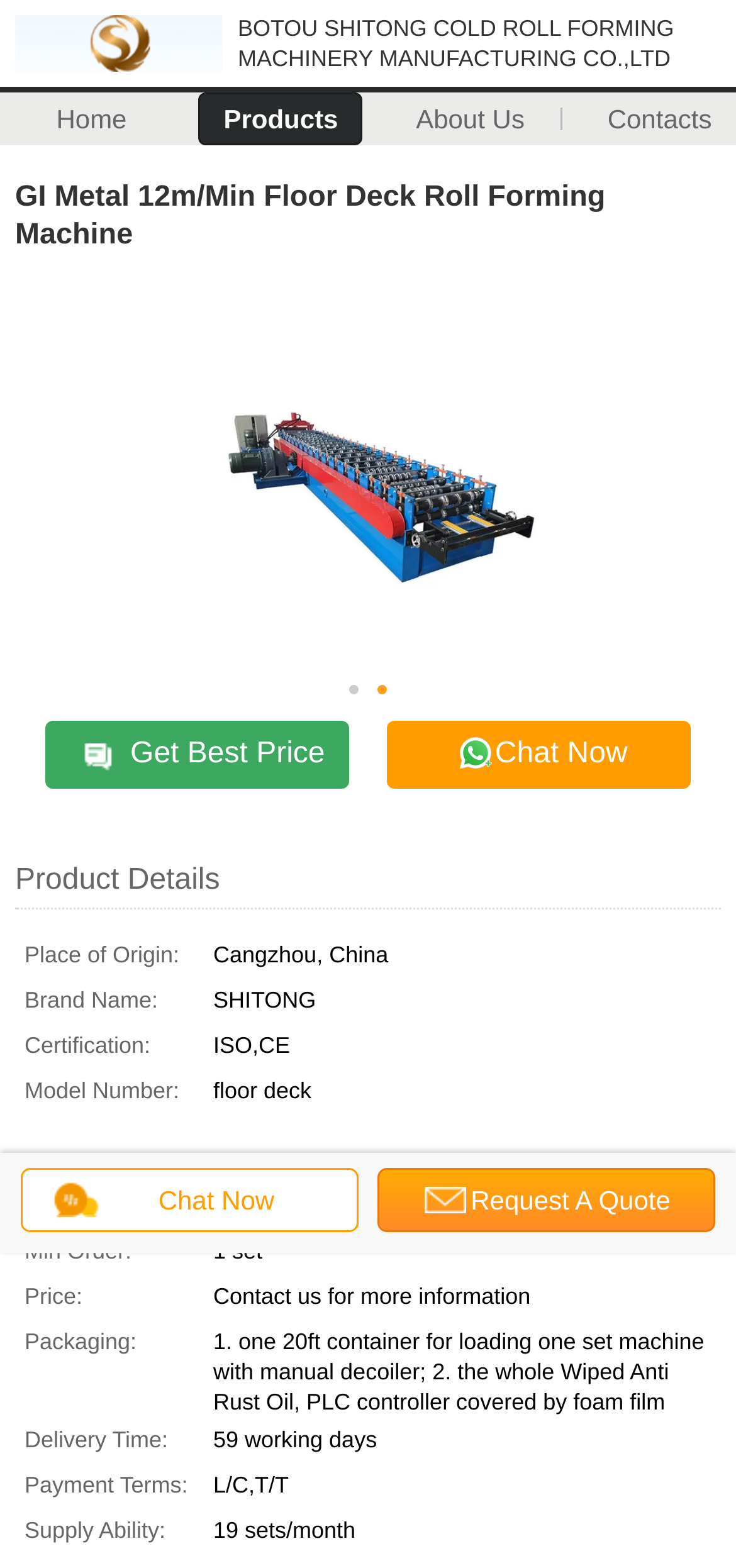Specify the bounding box coordinates of the element's region that should be clicked to achieve the following instruction: "Chat with the supplier". The bounding box coordinates consist of four float numbers between 0 and 1, in the format [left, top, right, bottom].

[0.526, 0.46, 0.938, 0.503]